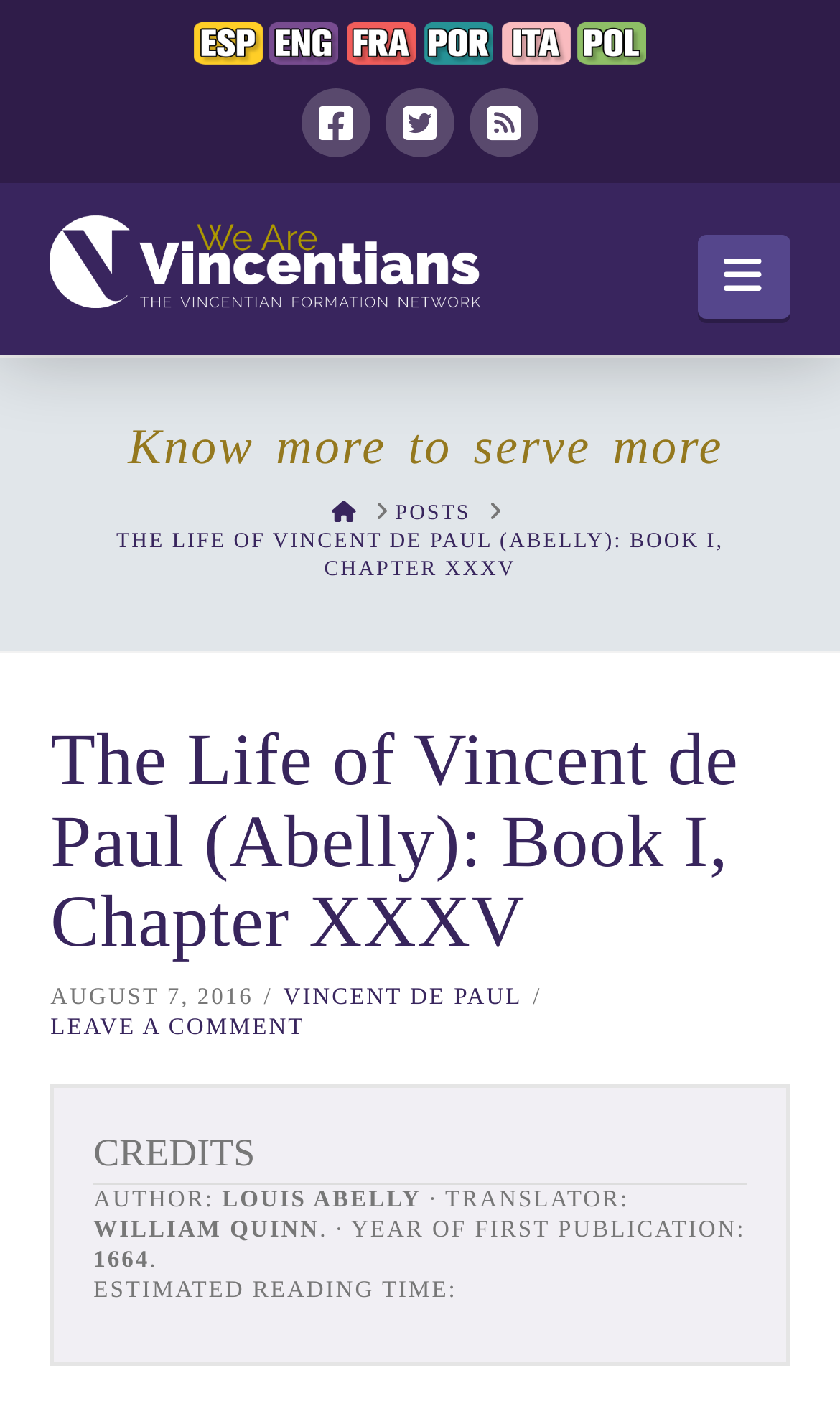Determine the bounding box coordinates of the element's region needed to click to follow the instruction: "Navigate to the previous page using the breadcrumb navigation". Provide these coordinates as four float numbers between 0 and 1, formatted as [left, top, right, bottom].

[0.101, 0.357, 0.899, 0.417]